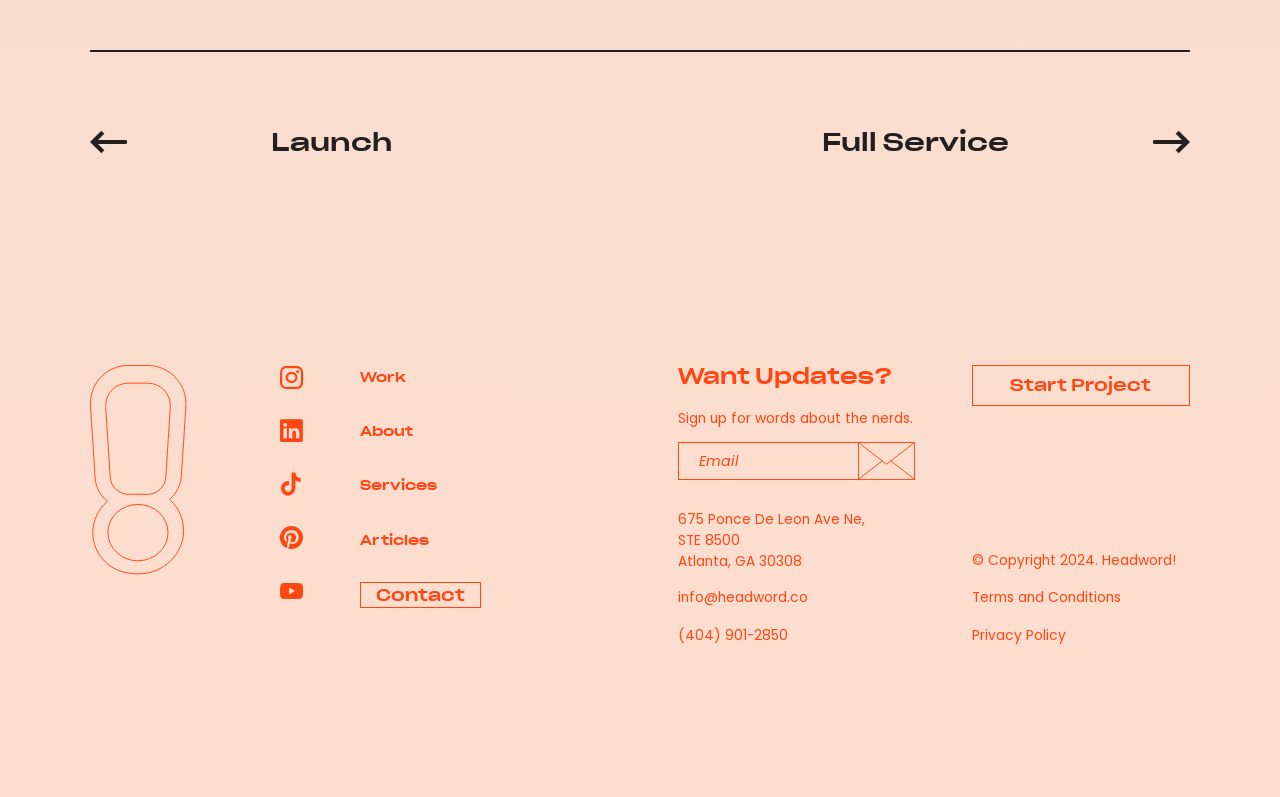What is the company's email address?
Please give a detailed and thorough answer to the question, covering all relevant points.

I found the company's email address by looking at the contact information section, where I saw a link with the text 'info@headword.co'.